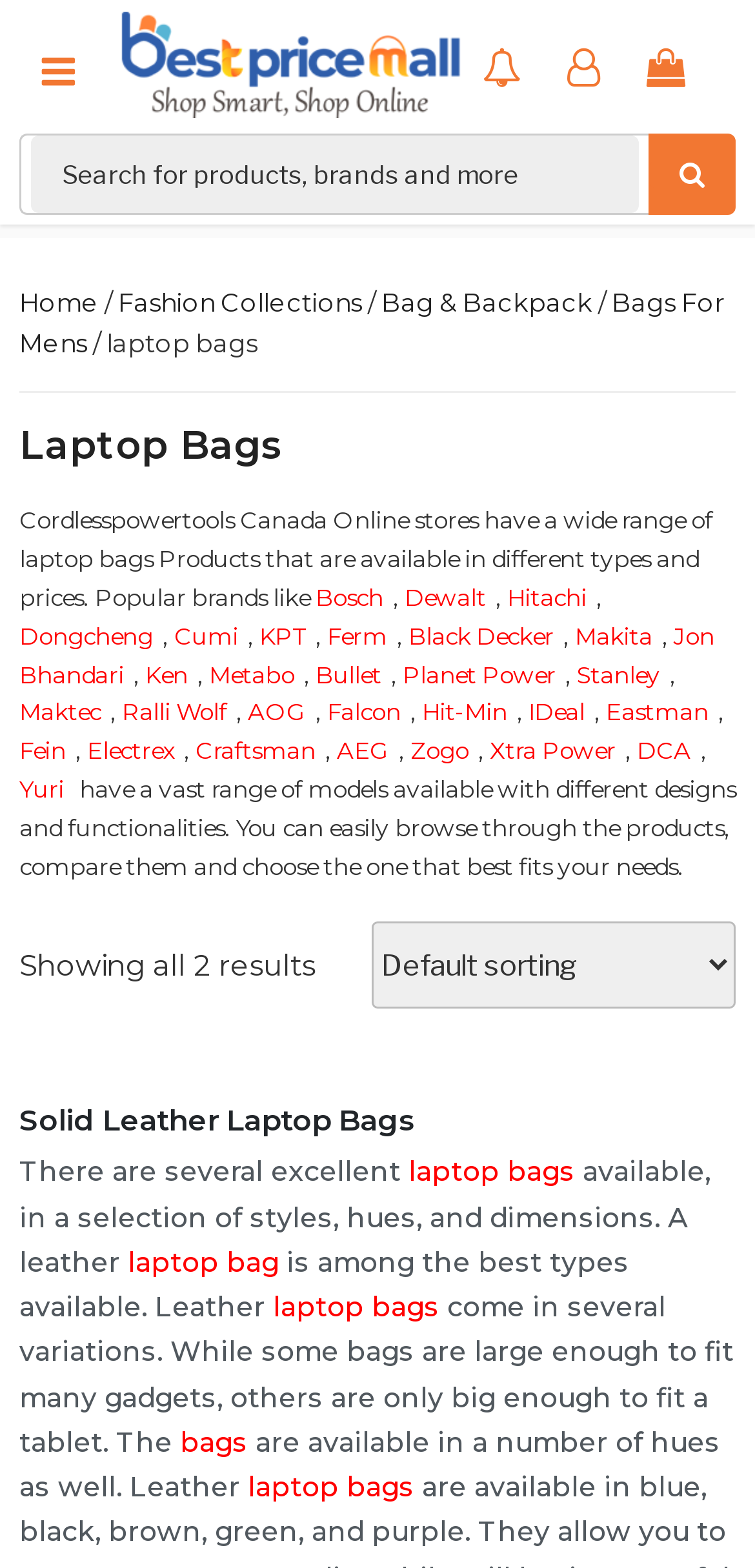What type of products are available on this website?
From the image, respond using a single word or phrase.

Laptop bags